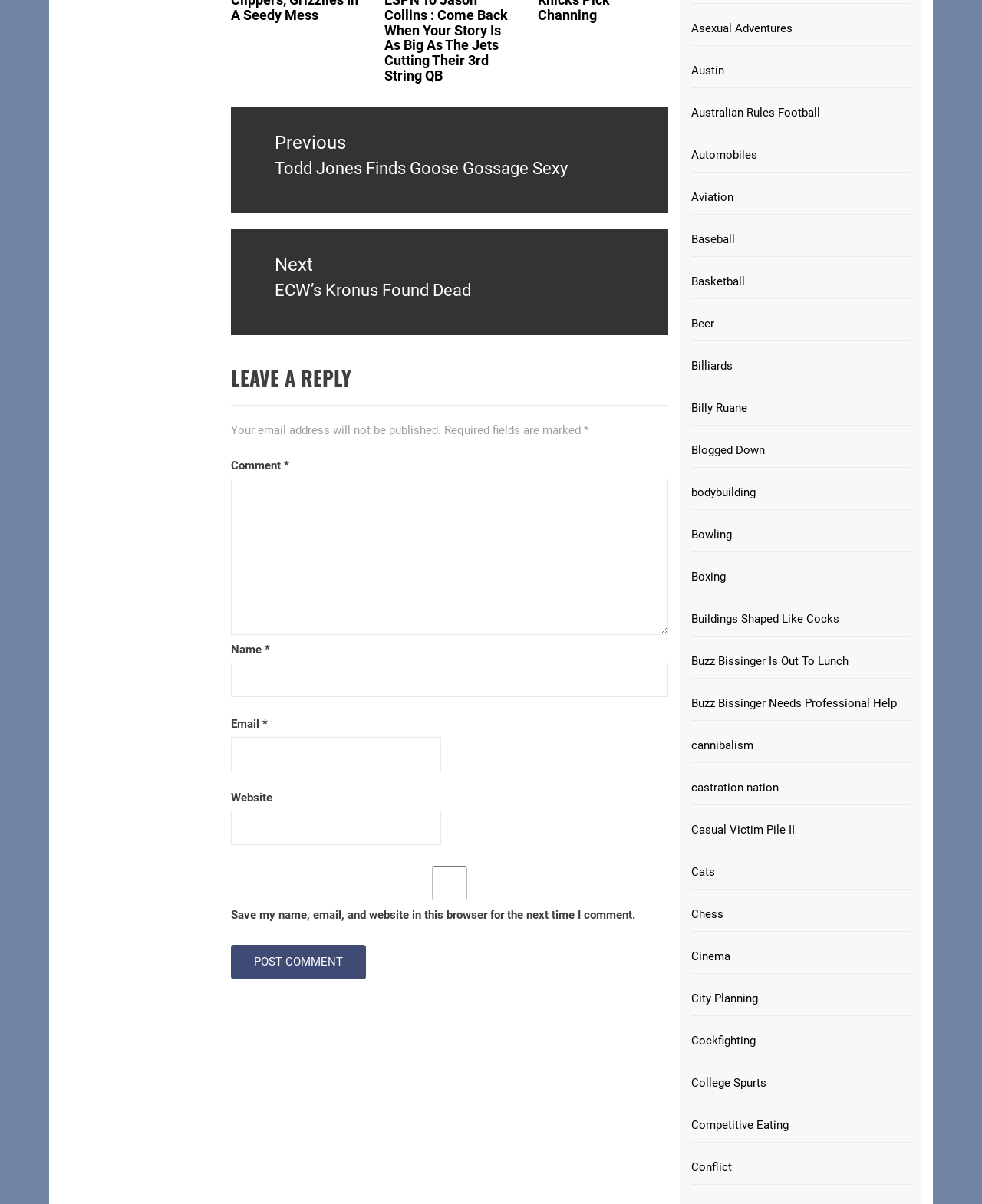Identify and provide the bounding box for the element described by: "Buildings Shaped Like Cocks".

[0.725, 0.516, 0.927, 0.544]